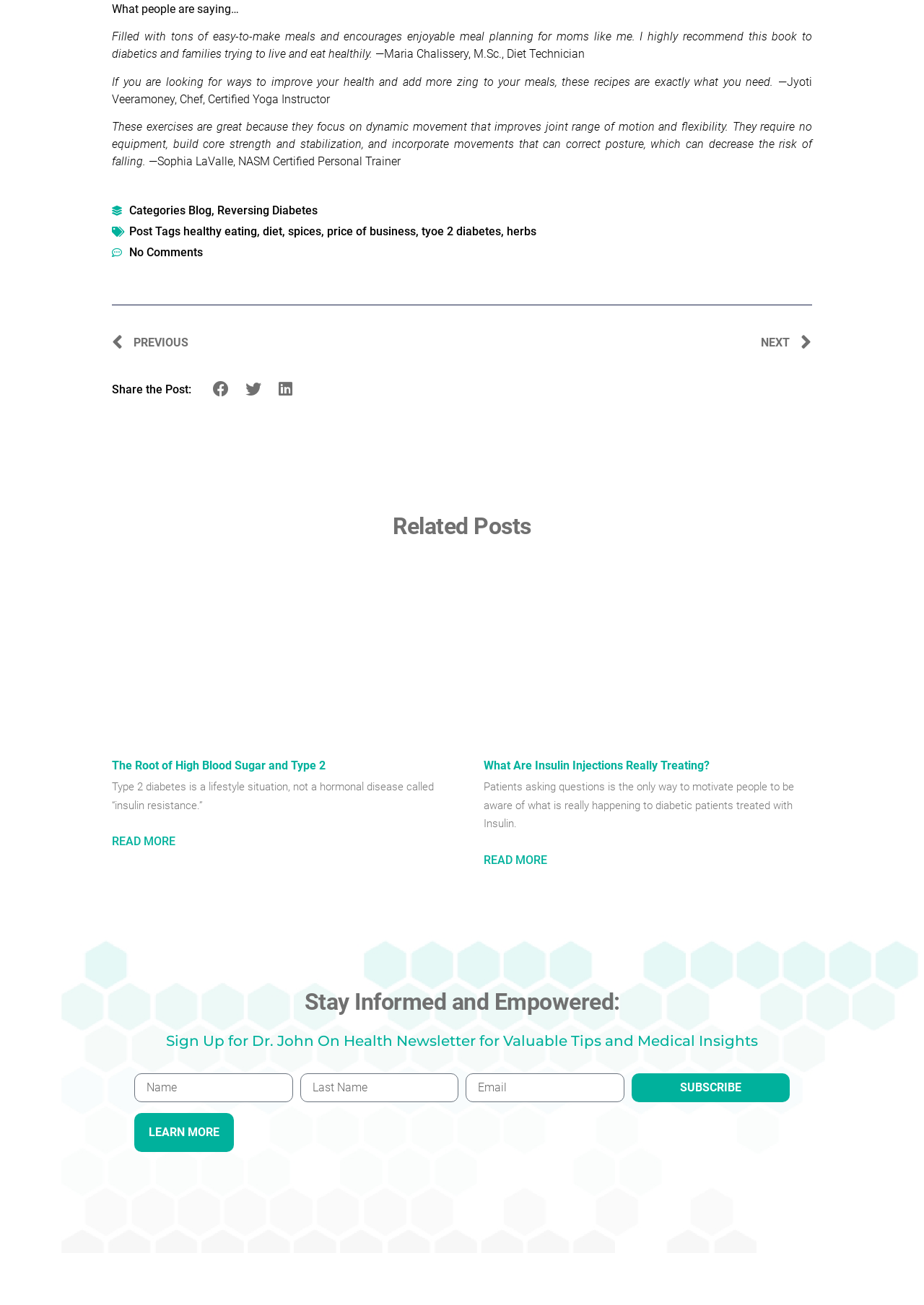Find and specify the bounding box coordinates that correspond to the clickable region for the instruction: "Click on the 'Blog' link".

[0.204, 0.156, 0.229, 0.167]